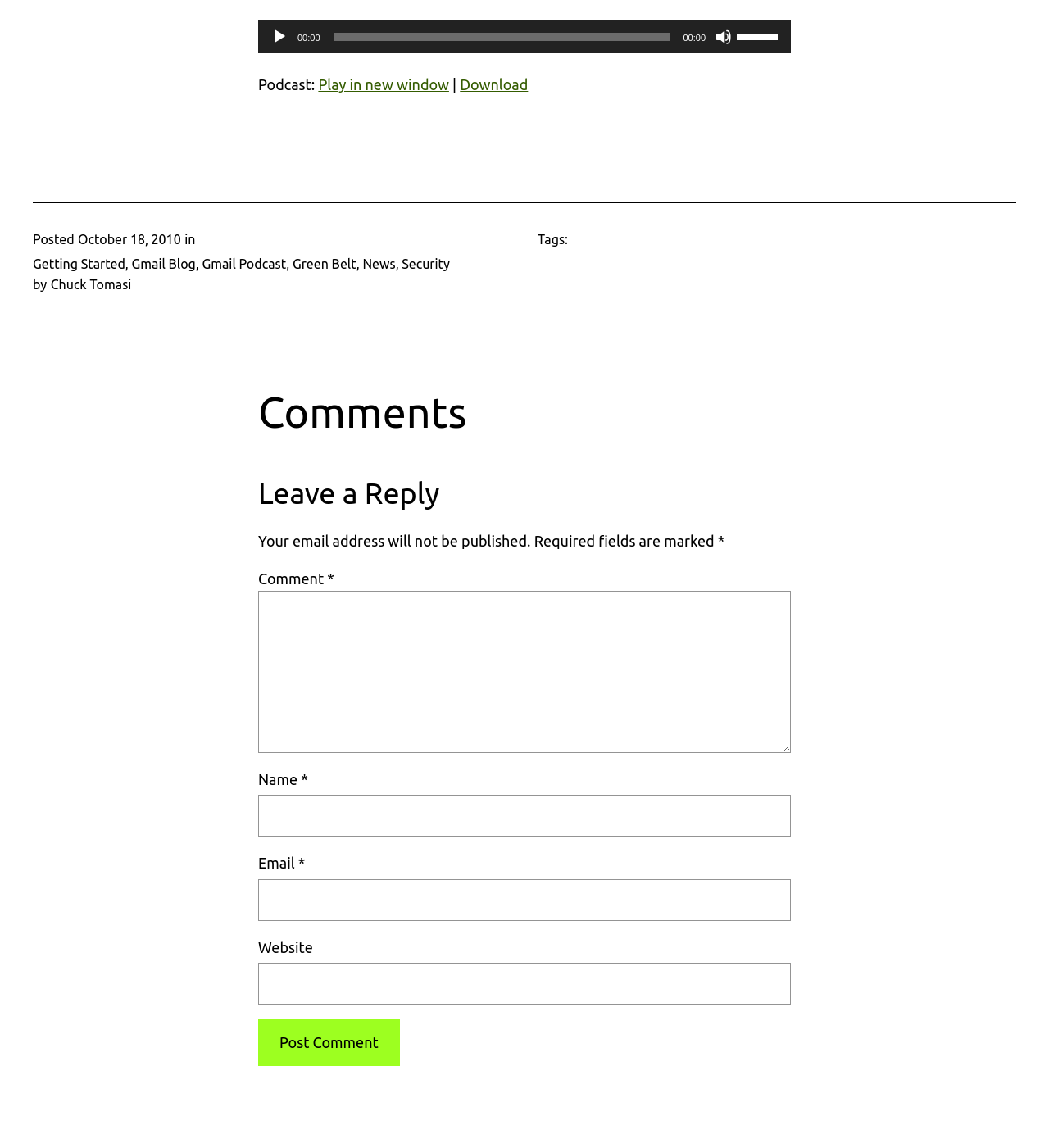What is the current time of the audio player?
Answer with a single word or short phrase according to what you see in the image.

00:00